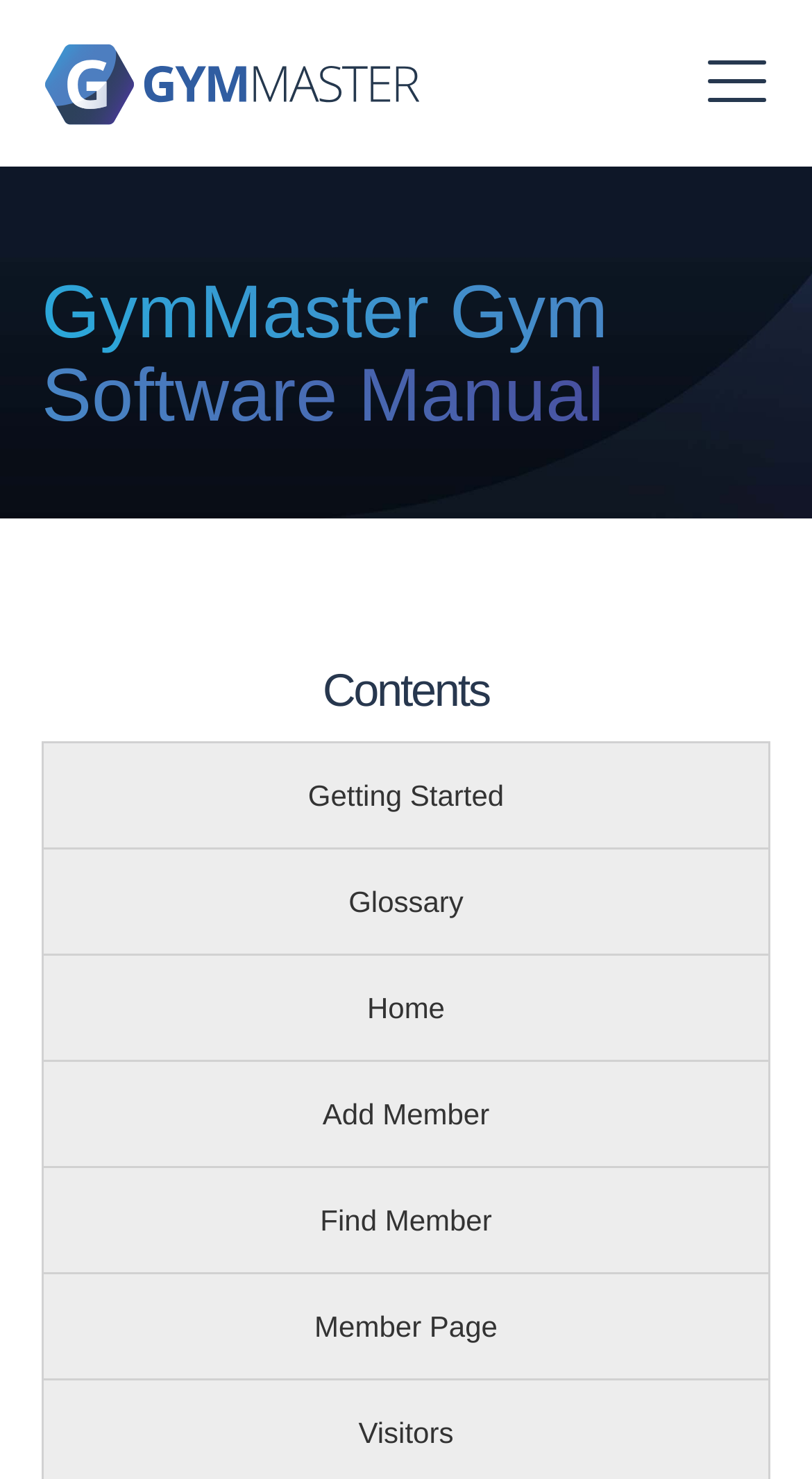Provide your answer in a single word or phrase: 
How many menu items are there?

6